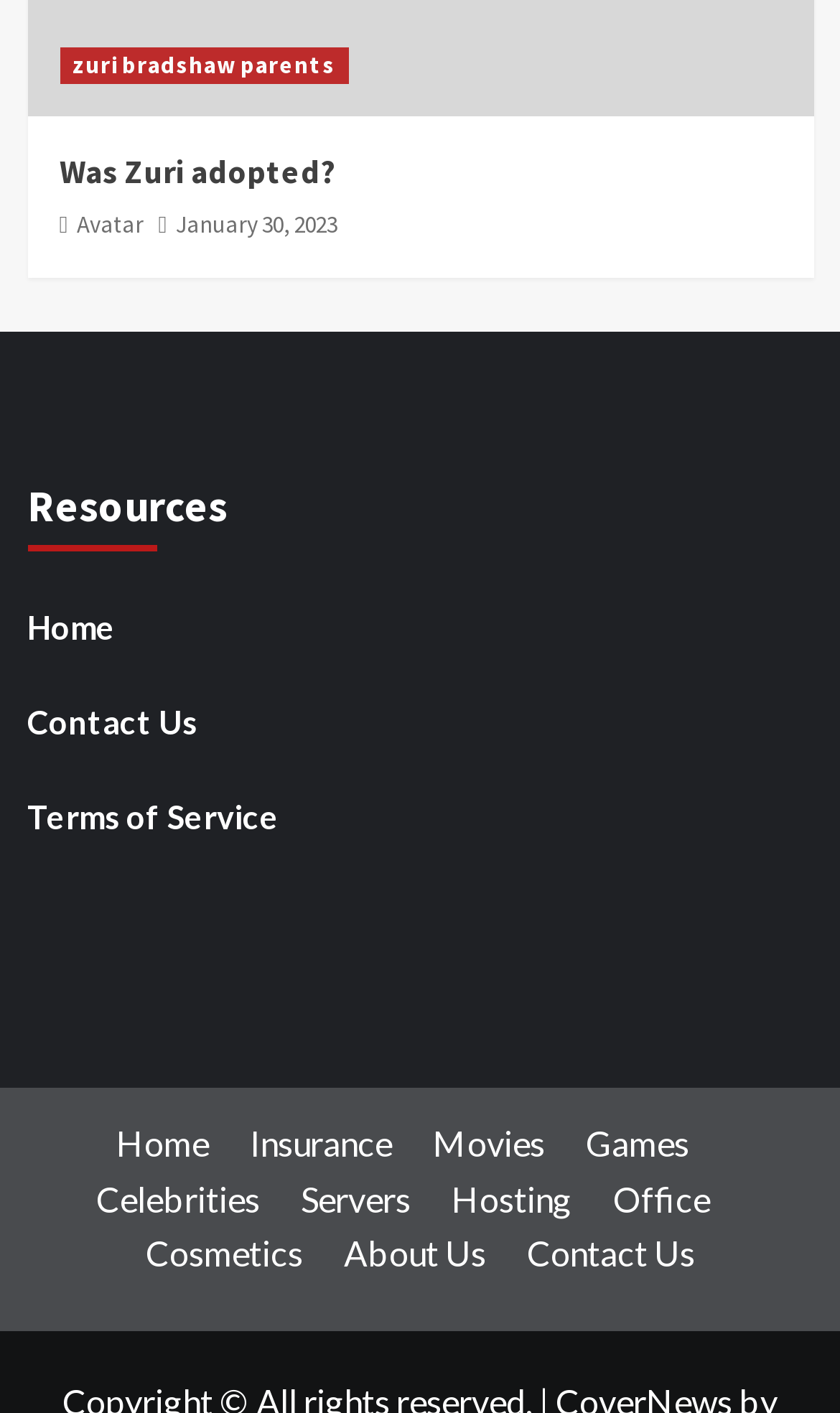Please identify the bounding box coordinates of the clickable region that I should interact with to perform the following instruction: "Go to 'Home' page". The coordinates should be expressed as four float numbers between 0 and 1, i.e., [left, top, right, bottom].

[0.032, 0.426, 0.968, 0.485]